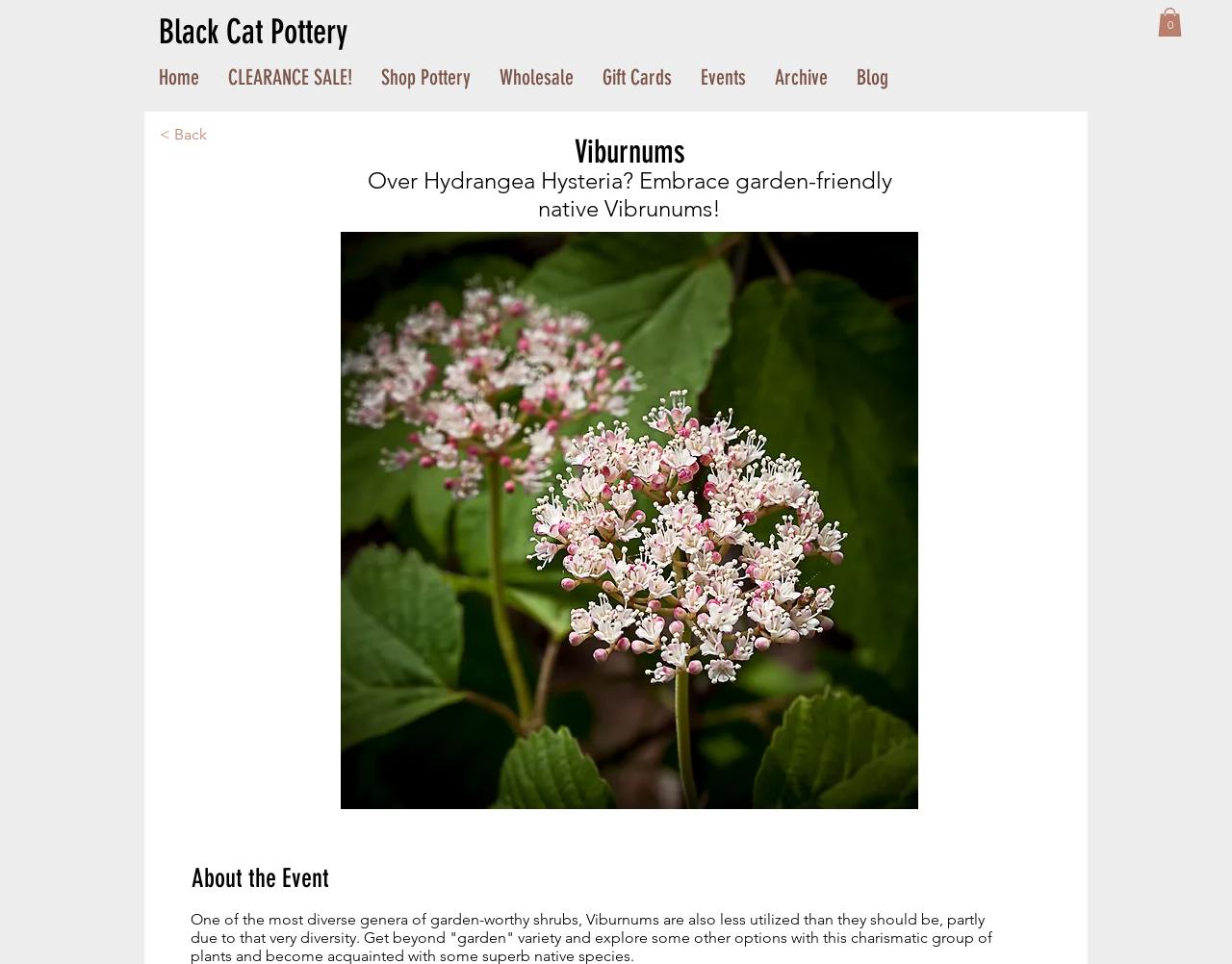Please identify the bounding box coordinates of the element that needs to be clicked to perform the following instruction: "View Cart".

[0.94, 0.008, 0.959, 0.038]